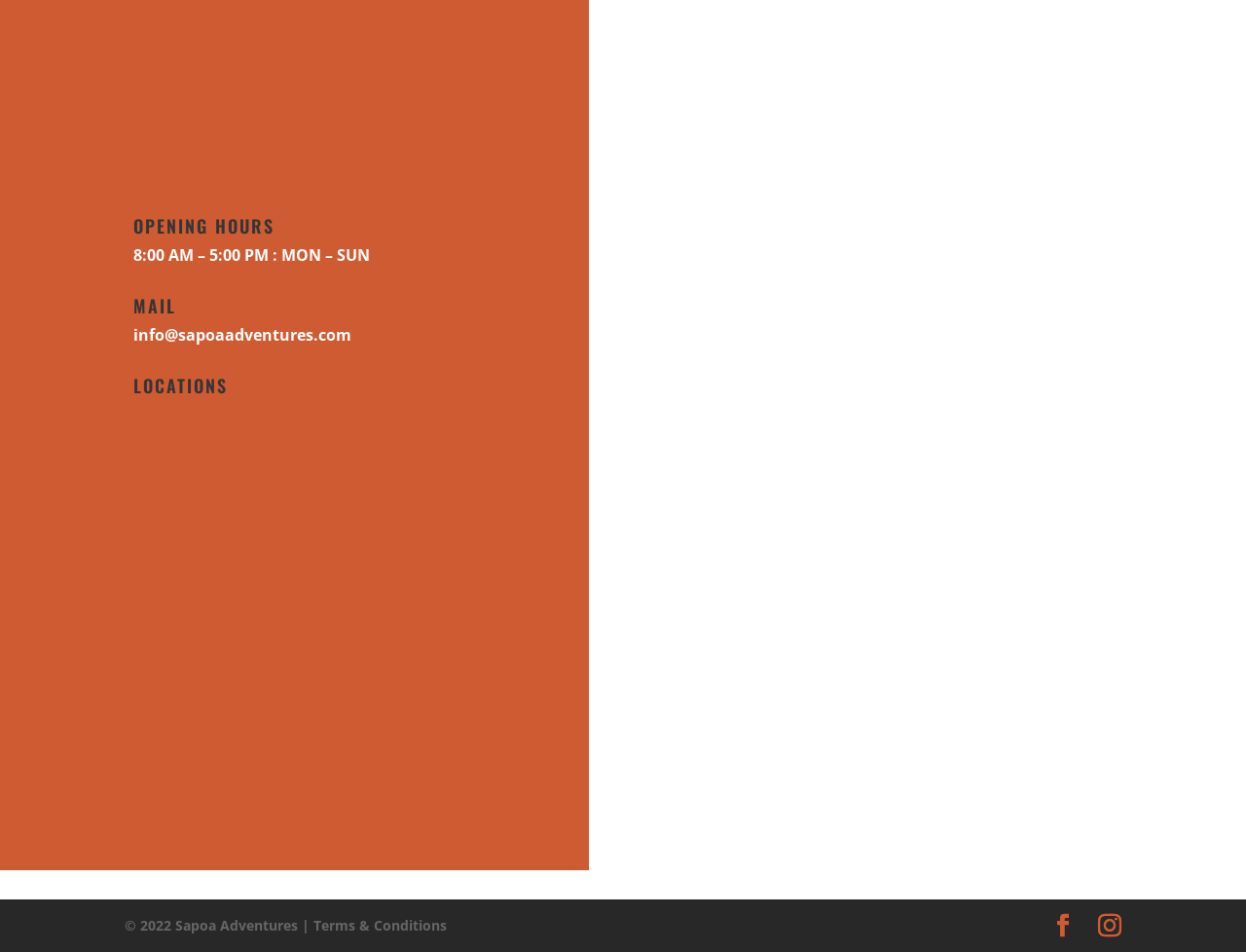Please indicate the bounding box coordinates for the clickable area to complete the following task: "Check the locations". The coordinates should be specified as four float numbers between 0 and 1, i.e., [left, top, right, bottom].

[0.107, 0.396, 0.472, 0.424]